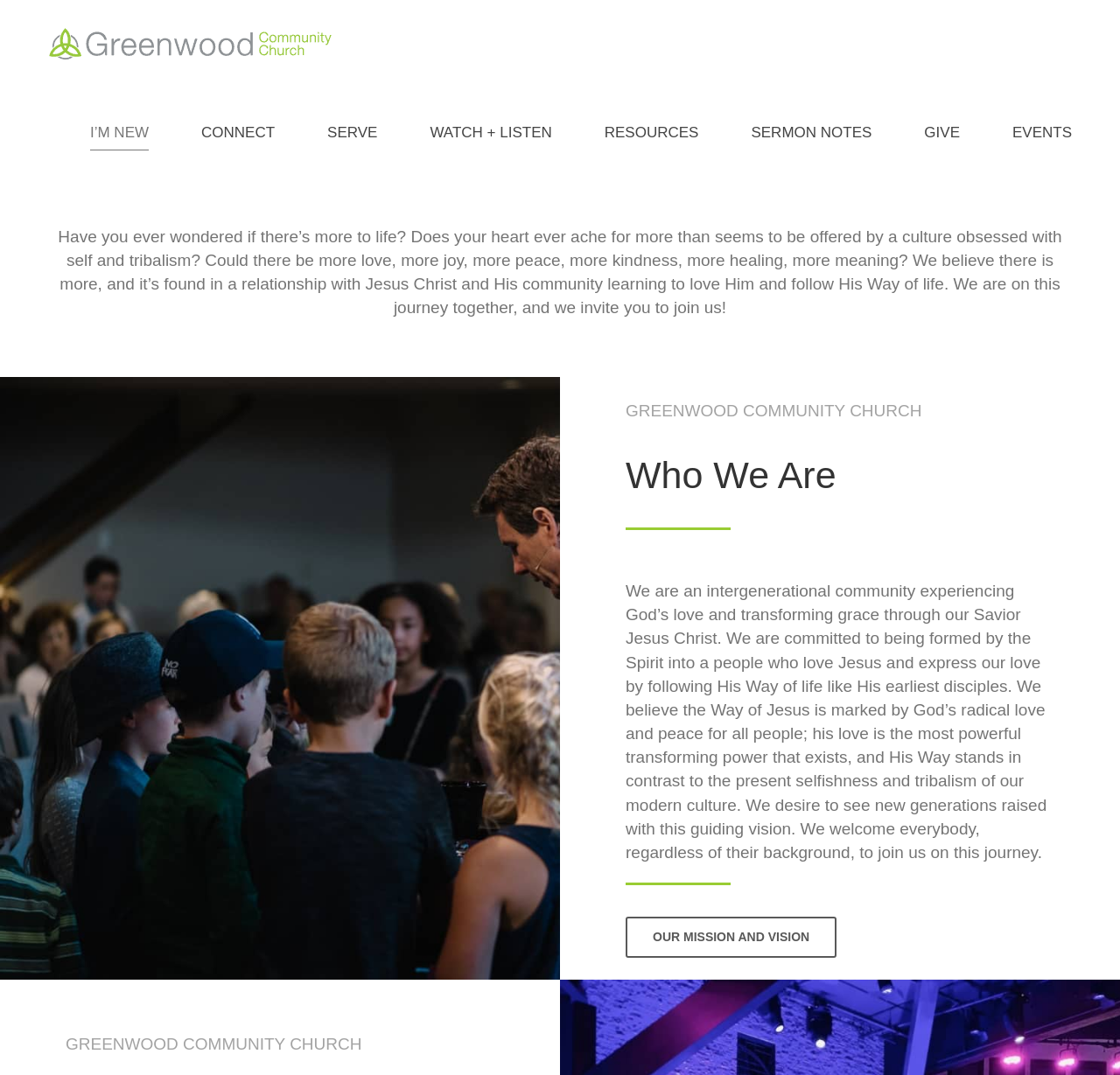Calculate the bounding box coordinates for the UI element based on the following description: "RESOURCES". Ensure the coordinates are four float numbers between 0 and 1, i.e., [left, top, right, bottom].

[0.54, 0.082, 0.624, 0.164]